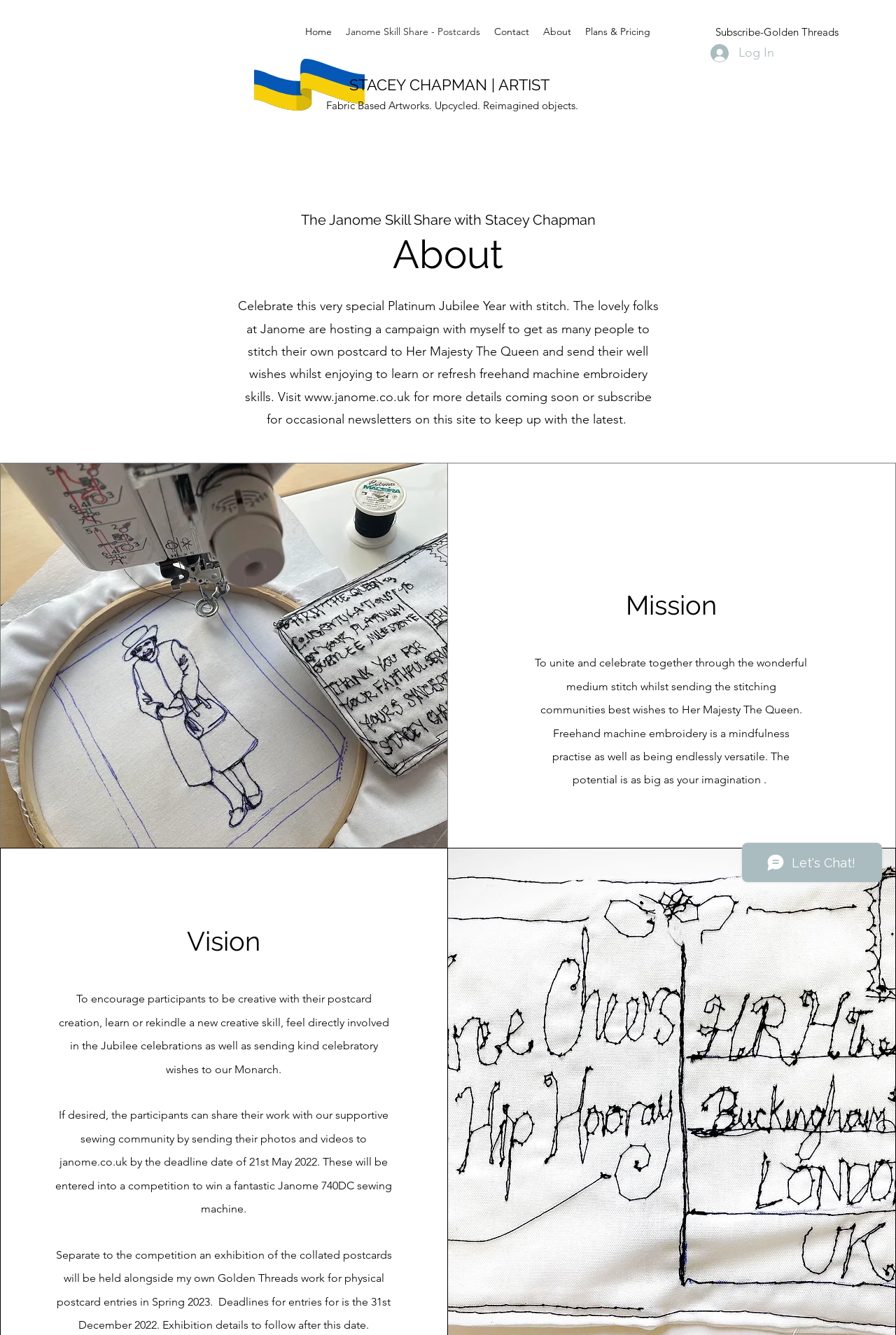Please identify the bounding box coordinates of the clickable area that will fulfill the following instruction: "Visit the Janome website". The coordinates should be in the format of four float numbers between 0 and 1, i.e., [left, top, right, bottom].

[0.339, 0.291, 0.457, 0.303]